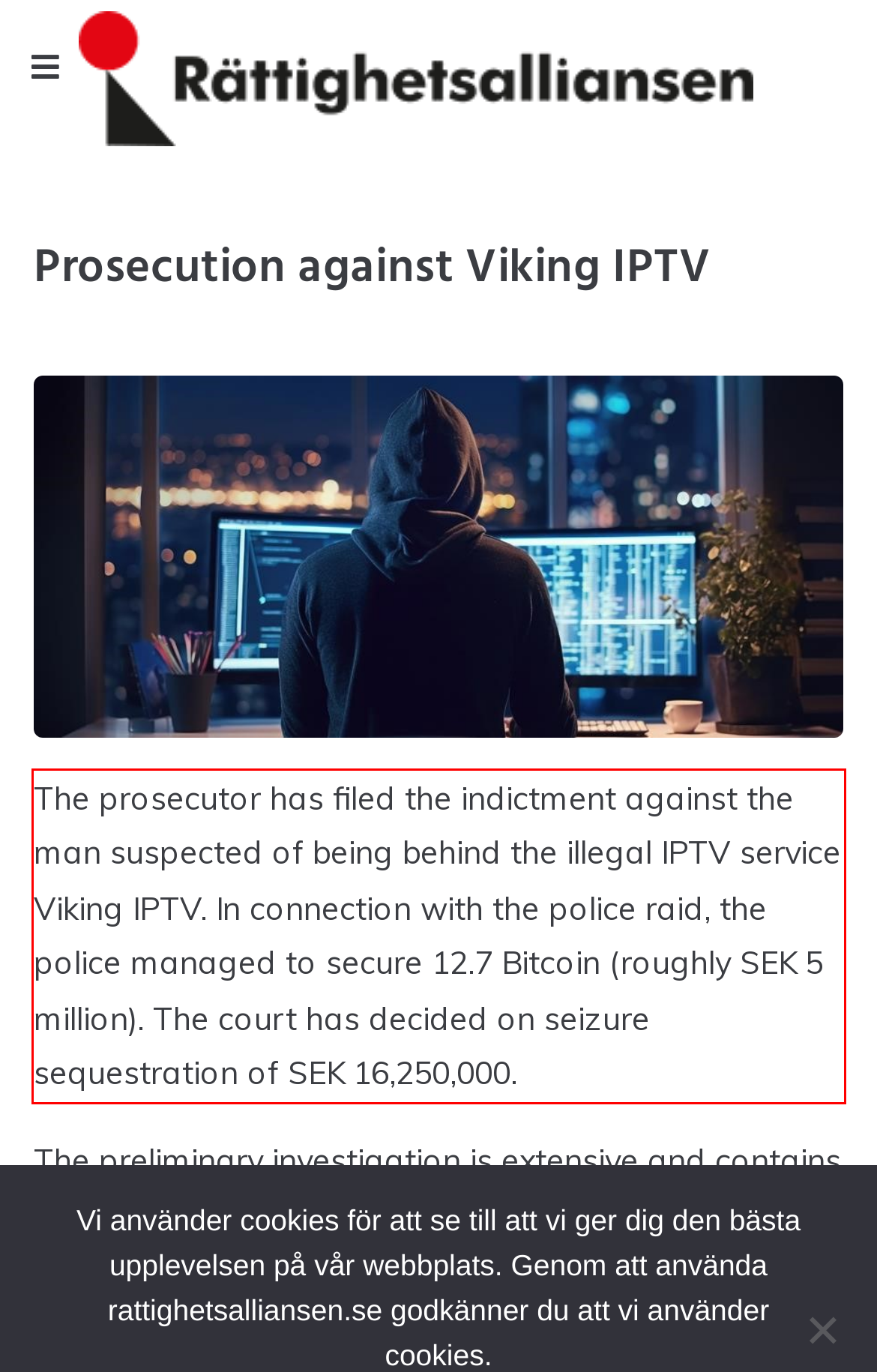You are provided with a screenshot of a webpage that includes a red bounding box. Extract and generate the text content found within the red bounding box.

The prosecutor has filed the indictment against the man suspected of being behind the illegal IPTV service Viking IPTV. In connection with the police raid, the police managed to secure 12.7 Bitcoin (roughly SEK 5 million). The court has decided on seizure sequestration of SEK 16,250,000.